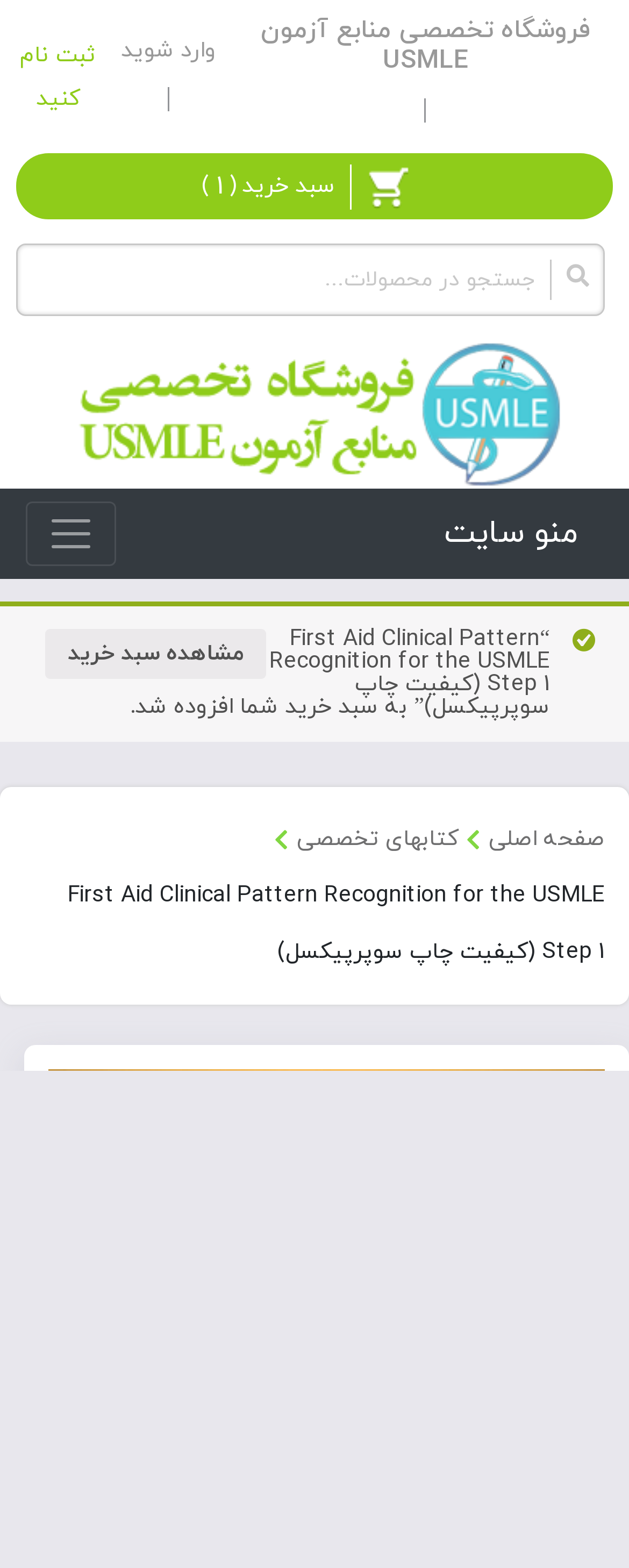By analyzing the image, answer the following question with a detailed response: Is the navigation menu expanded?

The navigation menu is not expanded because the 'Toggle navigation' button is present, and its 'expanded' property is set to False.